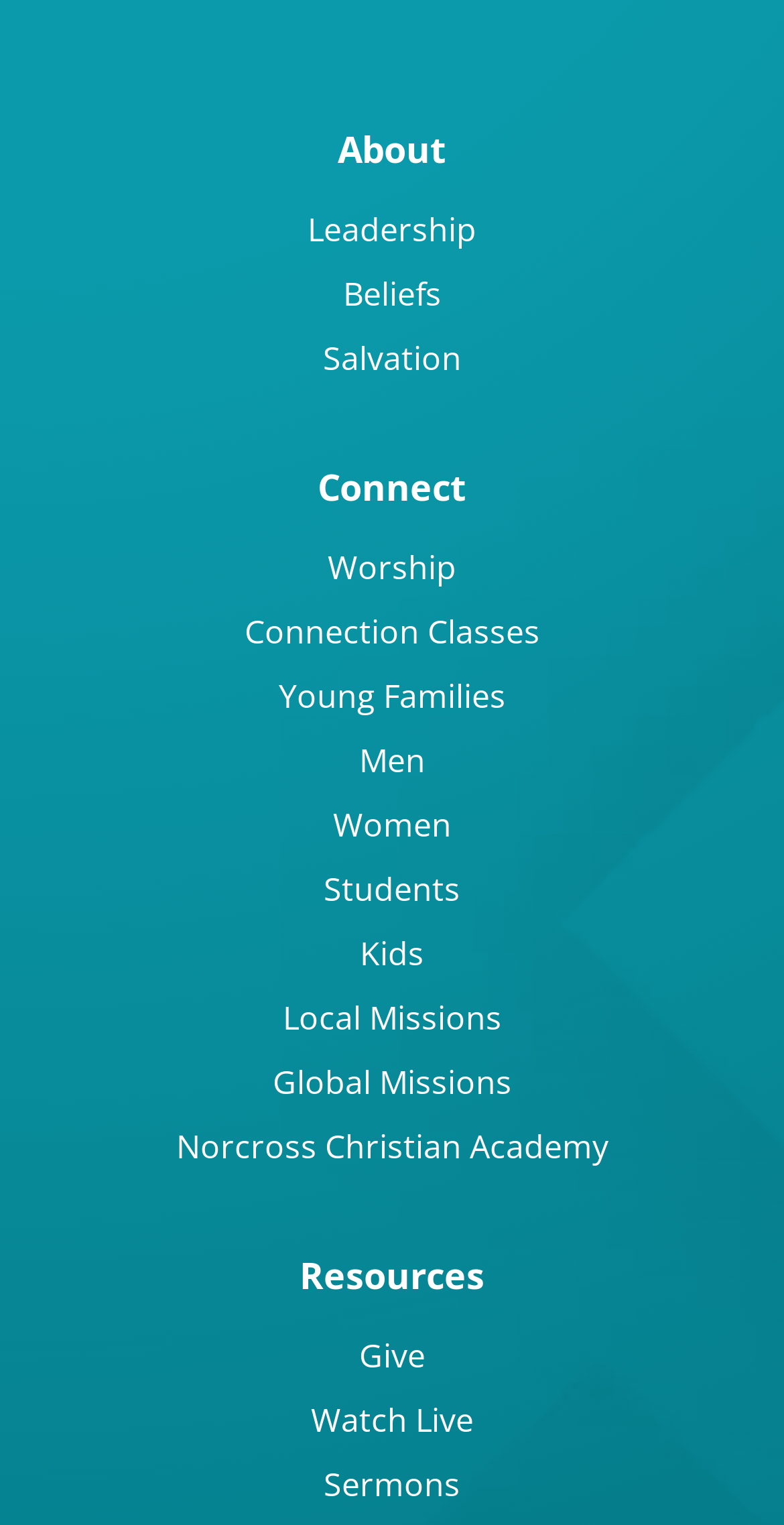Locate the bounding box coordinates of the item that should be clicked to fulfill the instruction: "learn about King Mohammed VI of Morocco".

None